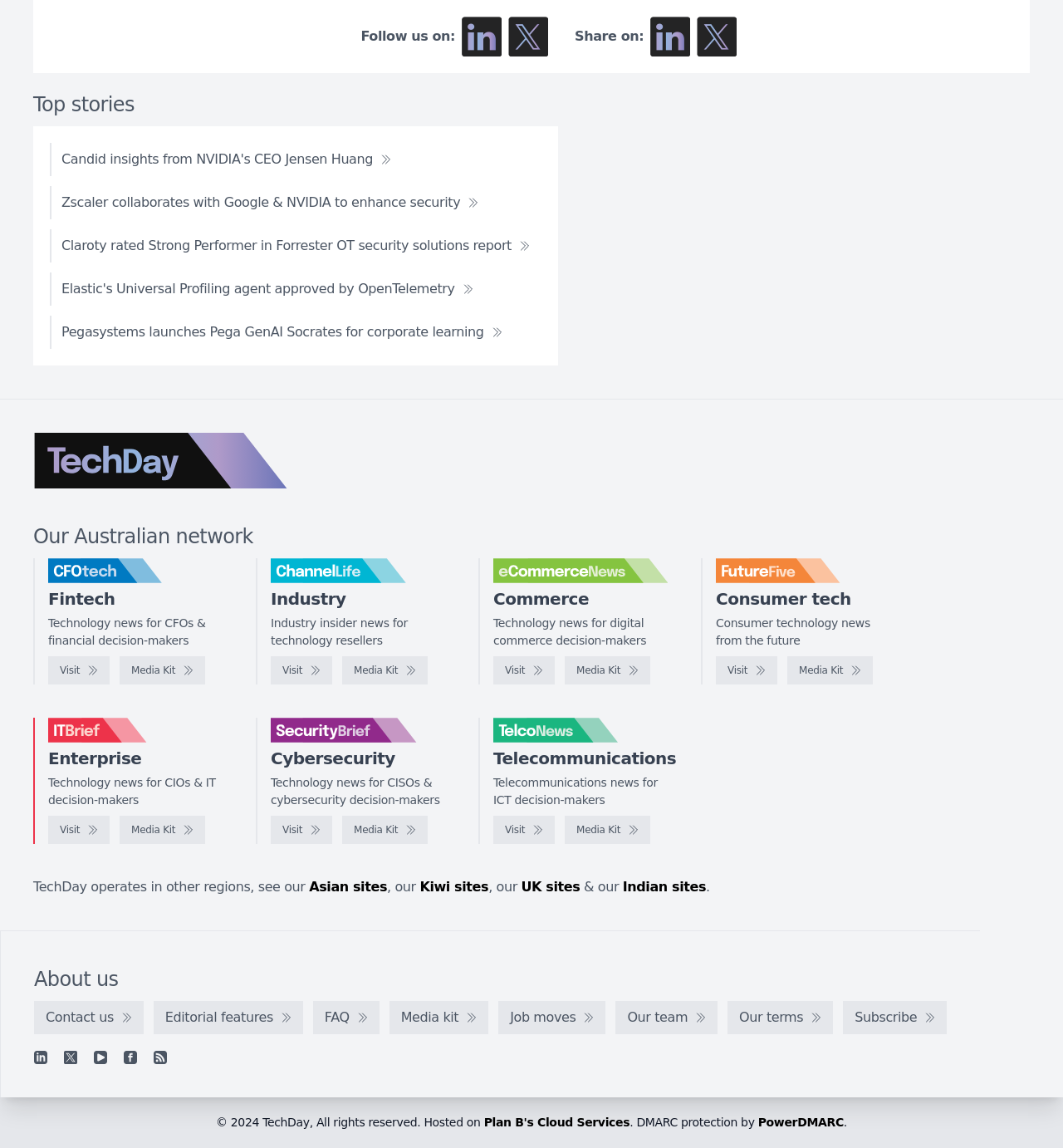Please answer the following query using a single word or phrase: 
What is the topic of the 'SecurityBrief' section?

Cybersecurity